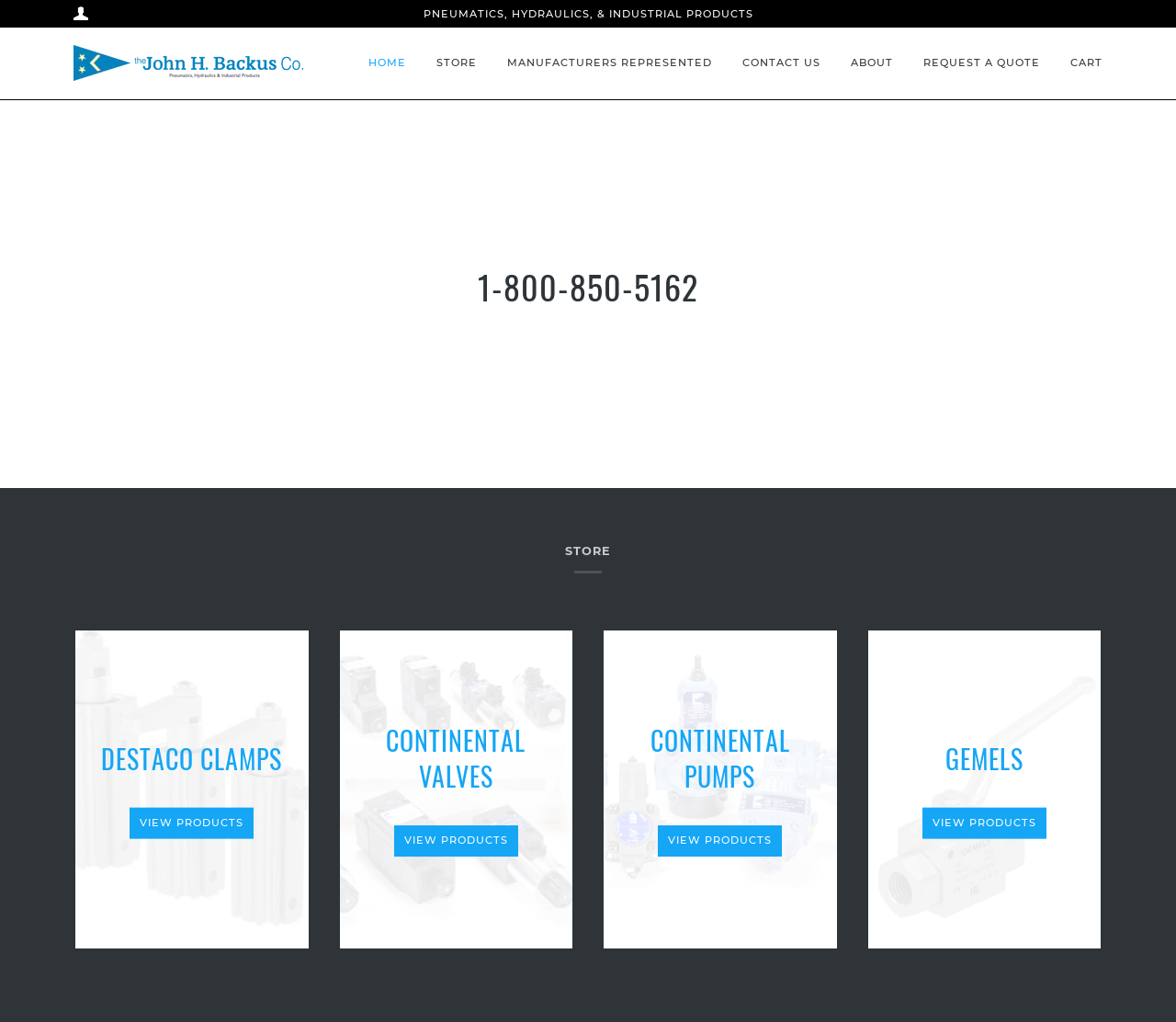Determine the coordinates of the bounding box for the clickable area needed to execute this instruction: "Click DONATE".

None